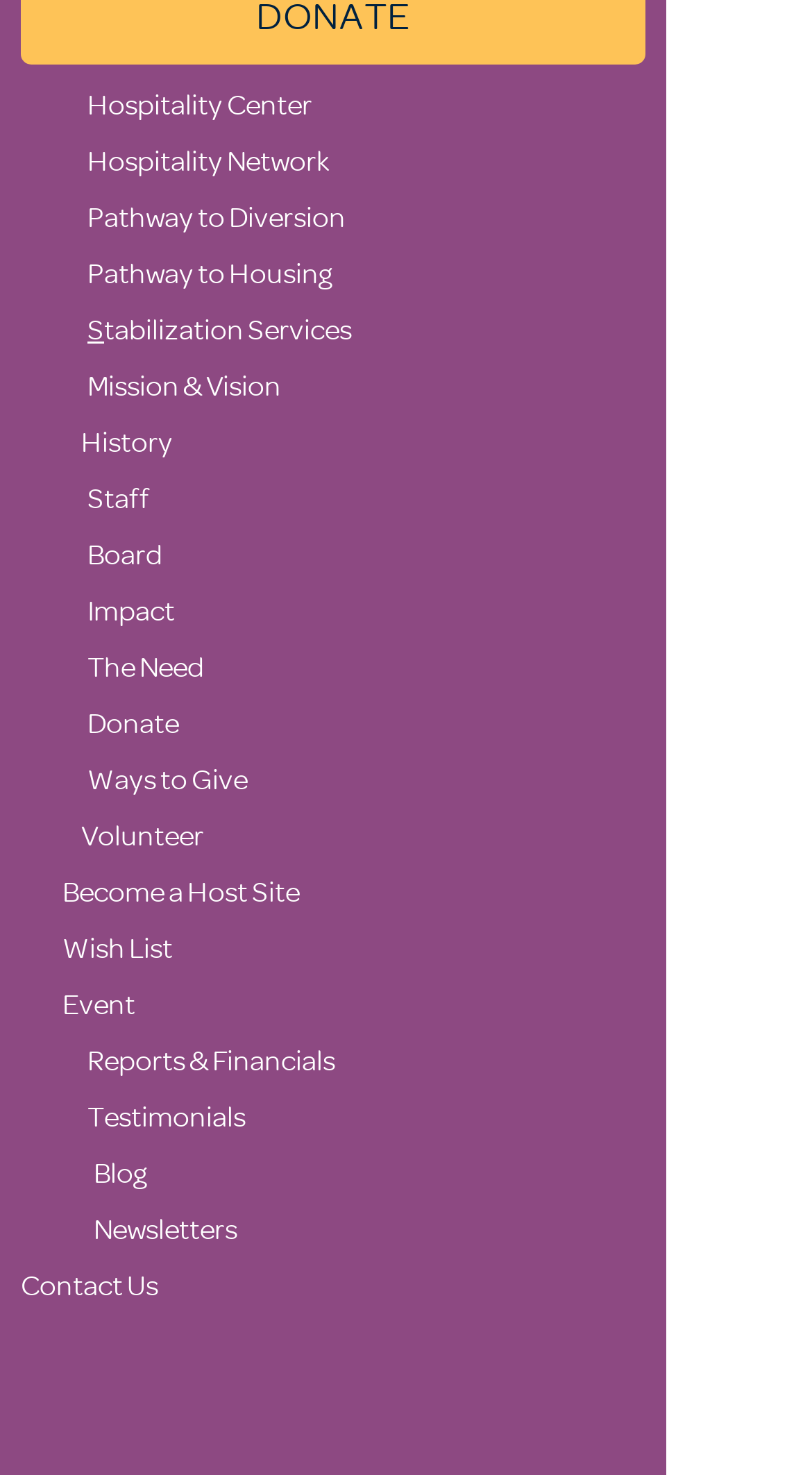What is the purpose of the 'Pathway to Diversion' program?
Based on the image, please offer an in-depth response to the question.

The webpage does not provide explicit information about the purpose of the 'Pathway to Diversion' program. However, based on its position among other links such as 'Pathway to Housing' and 'Stabilization Services', it can be inferred that it might be a program related to housing or social services.